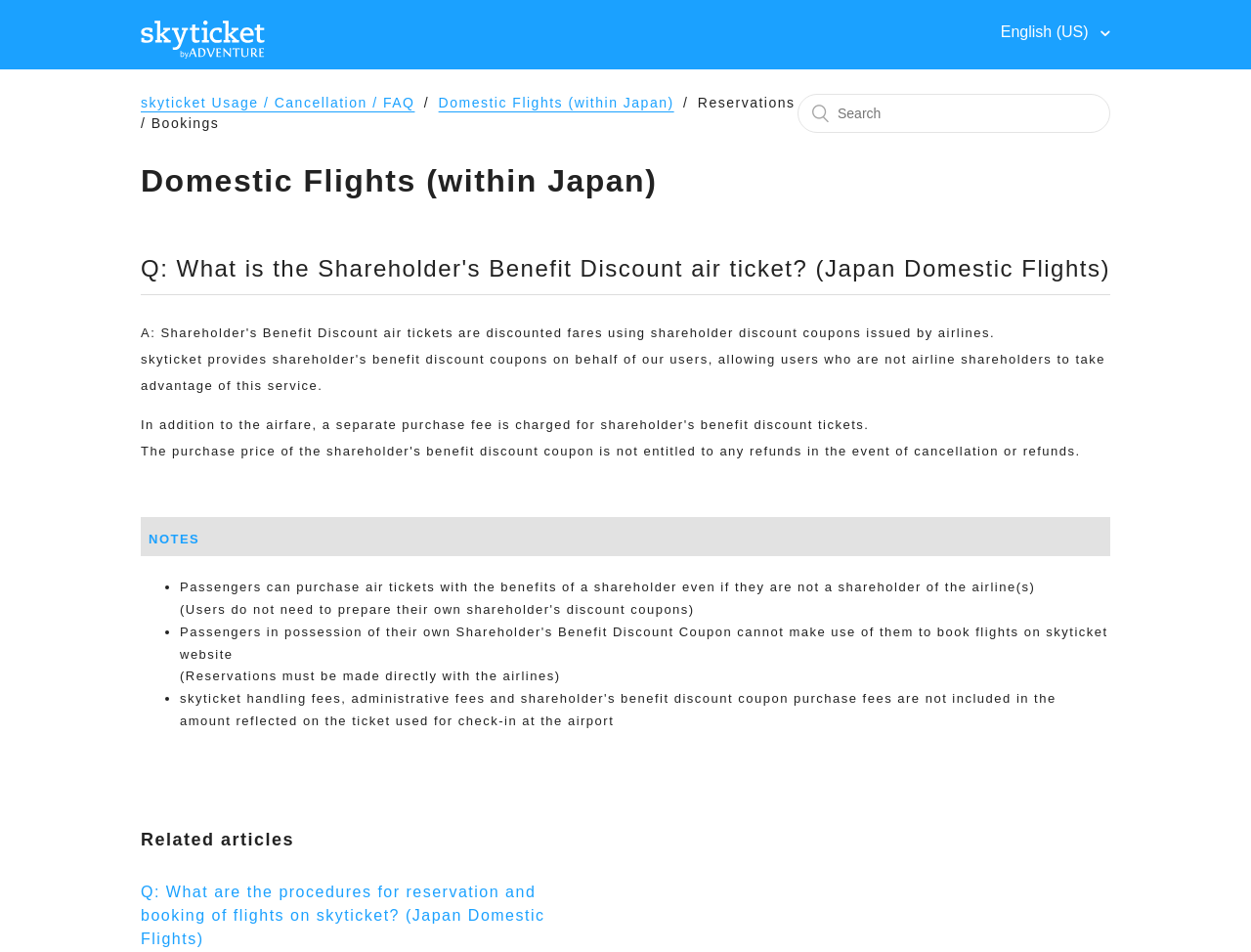Respond with a single word or short phrase to the following question: 
What happens to the purchase price of the shareholder's benefit discount coupon in case of cancellation?

No refund